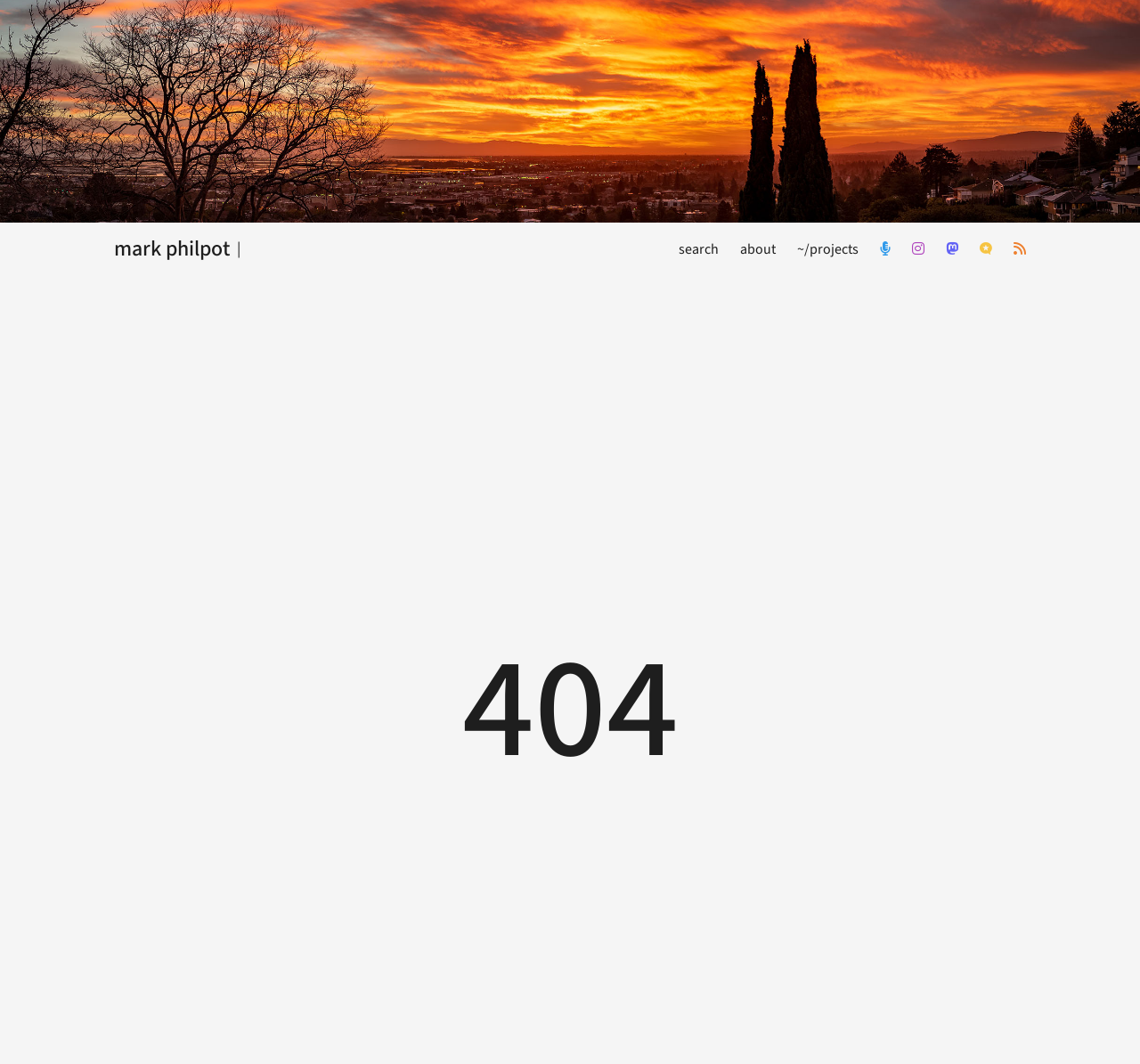Generate a thorough description of the webpage.

The webpage displays a "404 Page not found" error message. At the top, there is a navigation menu with several links, including "mark philpot", "search", "about", and "~/projects", which are positioned horizontally next to each other. Following these links, there are several social media icons, represented by Unicode characters, such as a camera, a building, a bell, a envelope, and a music note, which are also aligned horizontally.

Below the navigation menu, there is a large, prominent "404" text, centered on the page, indicating that the page was not found.